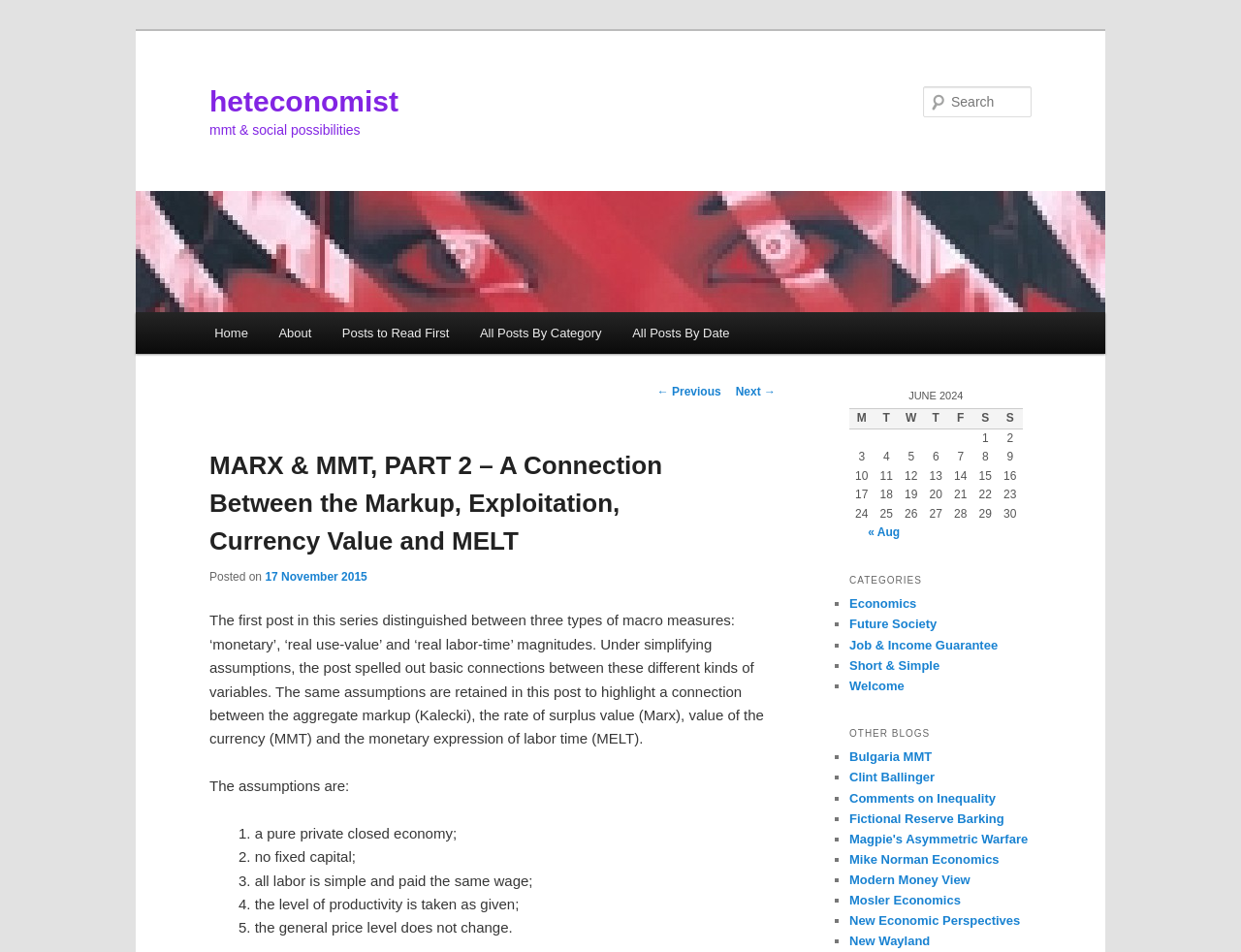Identify the bounding box for the described UI element. Provide the coordinates in (top-left x, top-left y, bottom-right x, bottom-right y) format with values ranging from 0 to 1: « Aug

[0.699, 0.552, 0.725, 0.567]